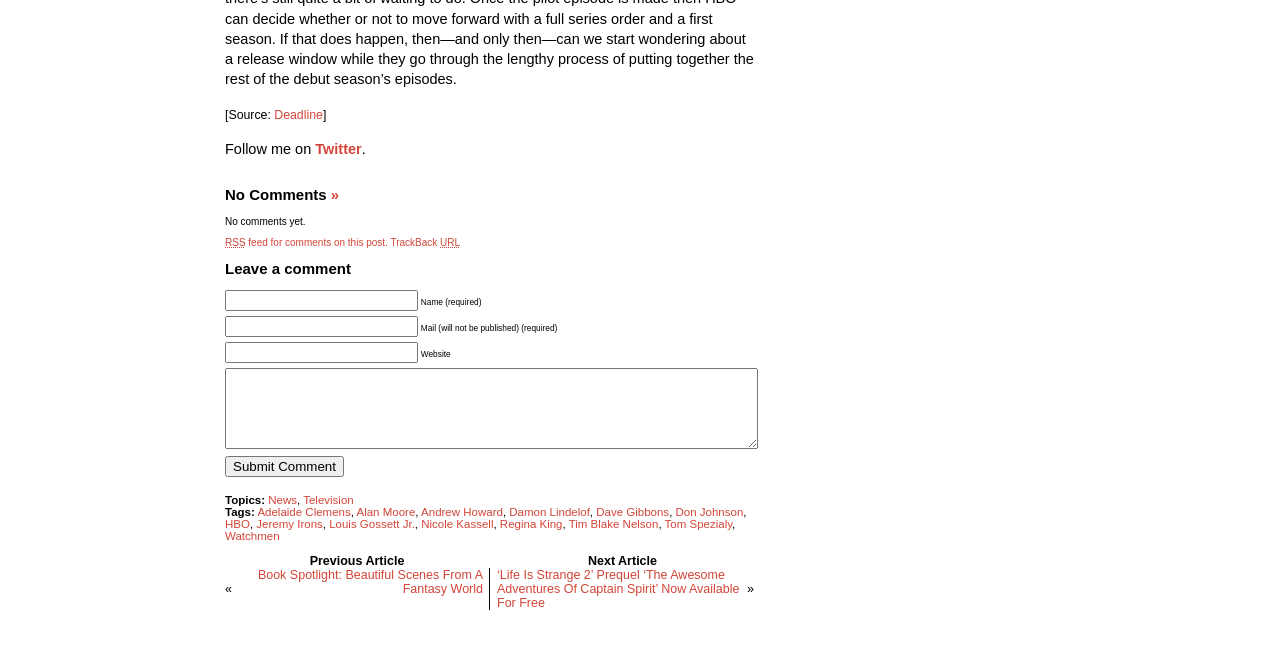Please determine the bounding box coordinates of the element to click on in order to accomplish the following task: "Follow the 'Twitter' link". Ensure the coordinates are four float numbers ranging from 0 to 1, i.e., [left, top, right, bottom].

[0.246, 0.214, 0.283, 0.238]